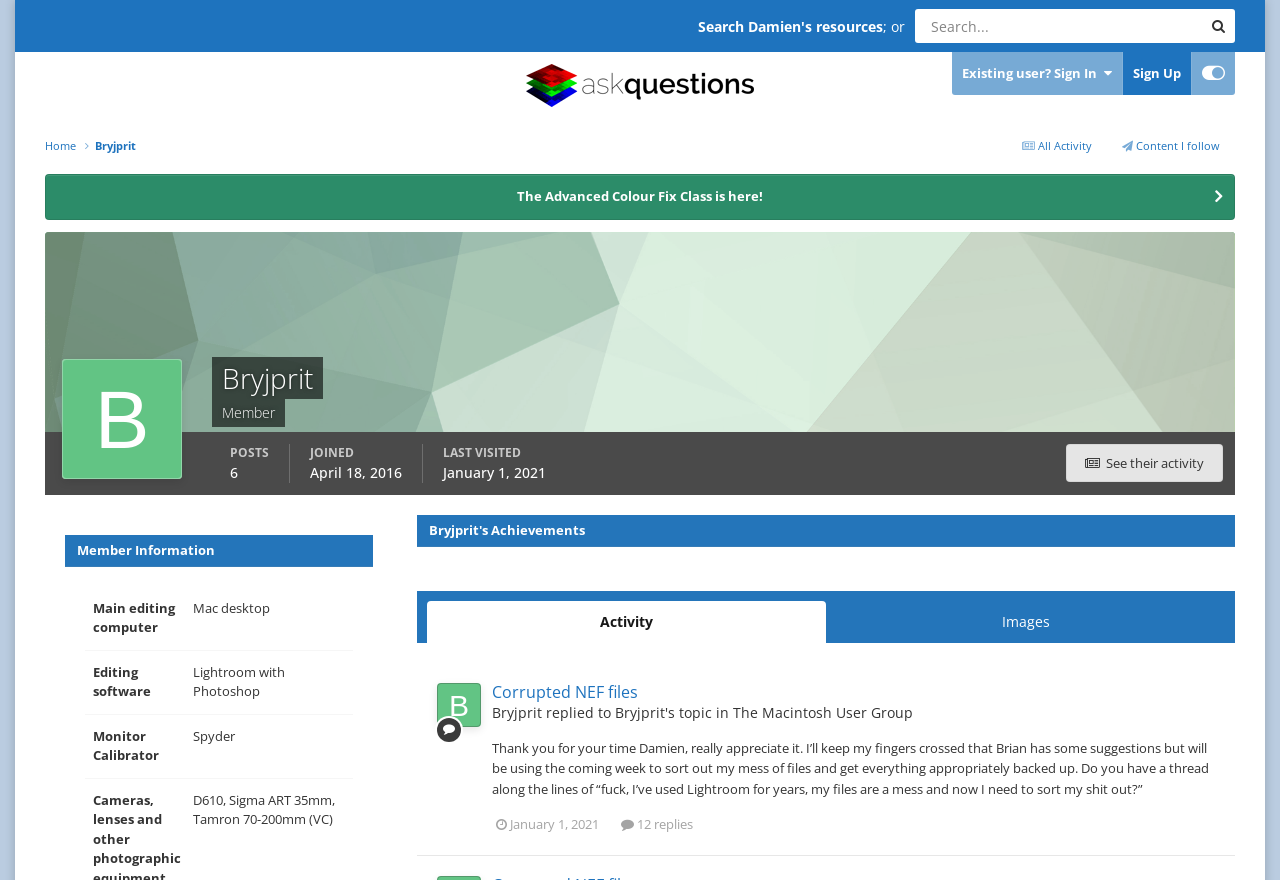What is the main editing computer used by the user?
Based on the image, answer the question with as much detail as possible.

The main editing computer used by the user can be found in the 'Member Information' section, where it is listed as 'Mac desktop' under the 'Main editing computer' category.